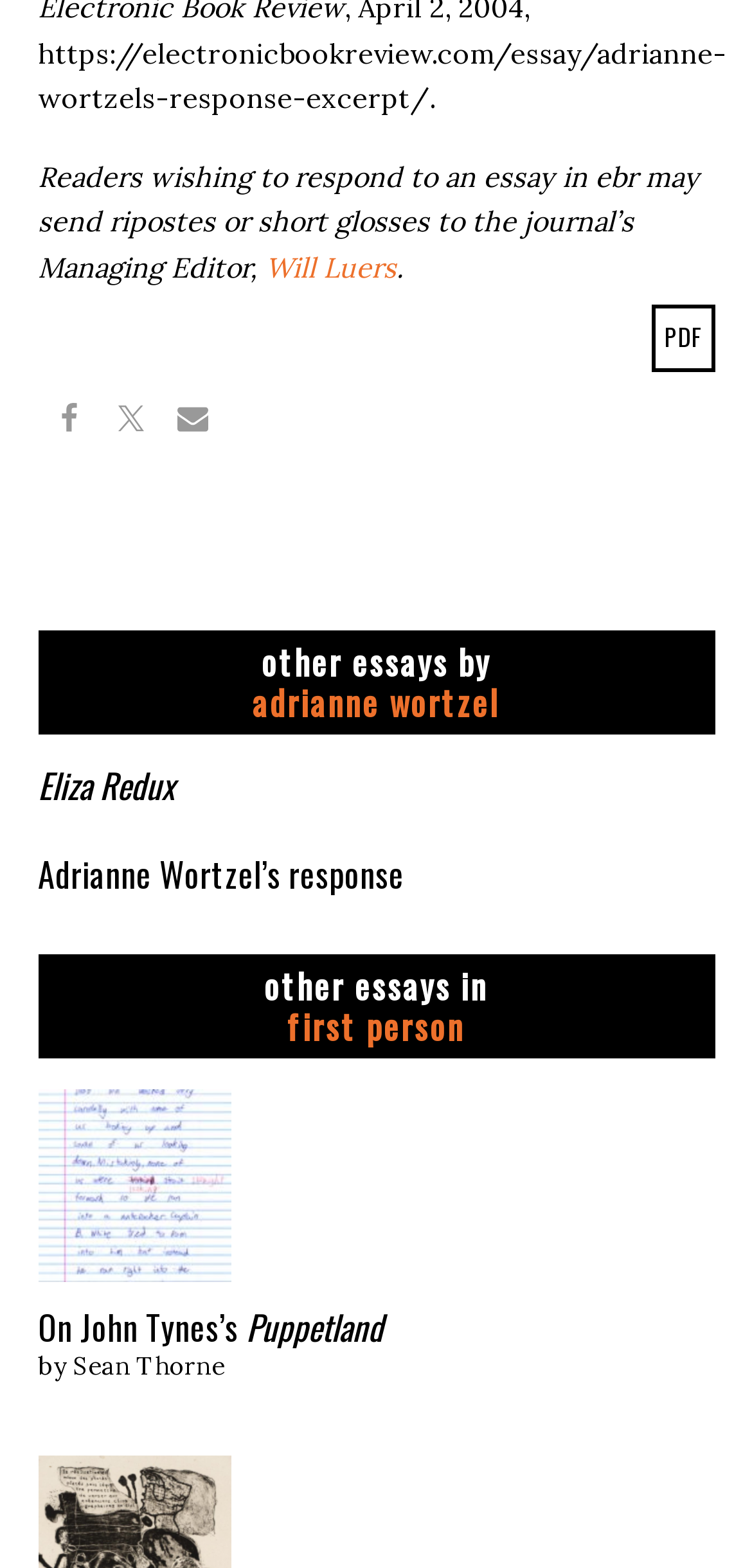Using the element description Adrianne Wortzel’s response, predict the bounding box coordinates for the UI element. Provide the coordinates in (top-left x, top-left y, bottom-right x, bottom-right y) format with values ranging from 0 to 1.

[0.05, 0.541, 0.537, 0.573]